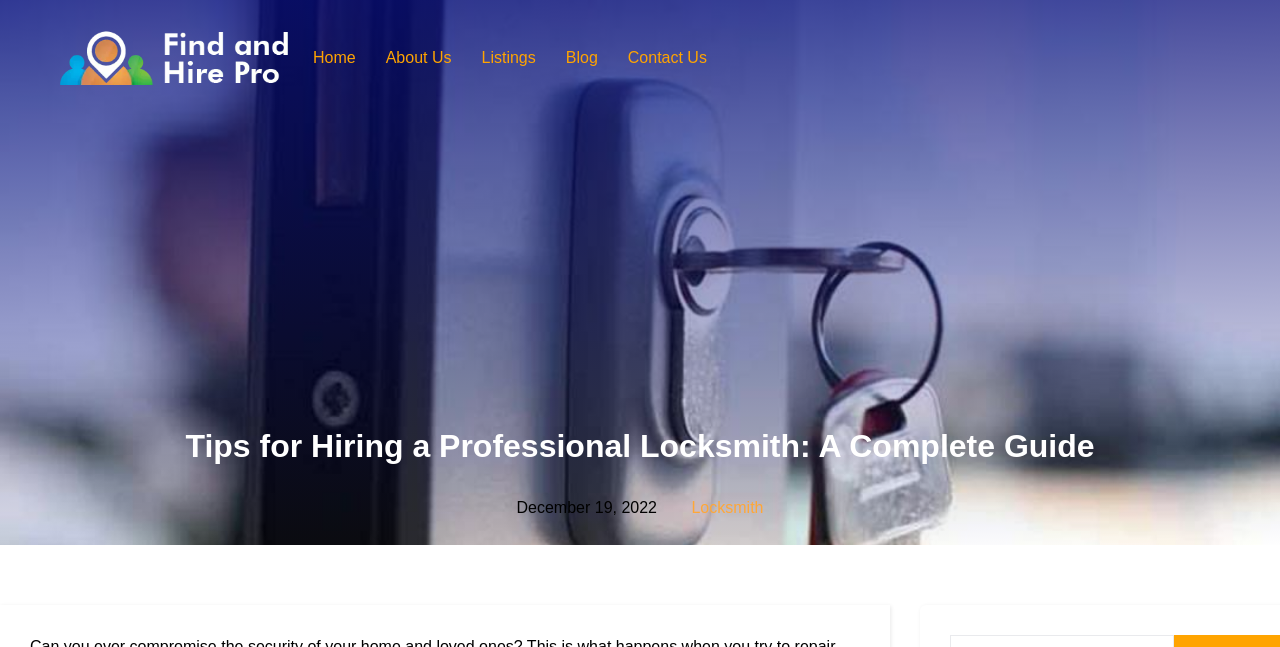For the element described, predict the bounding box coordinates as (top-left x, top-left y, bottom-right x, bottom-right y). All values should be between 0 and 1. Element description: Contact Us

[0.479, 0.054, 0.564, 0.125]